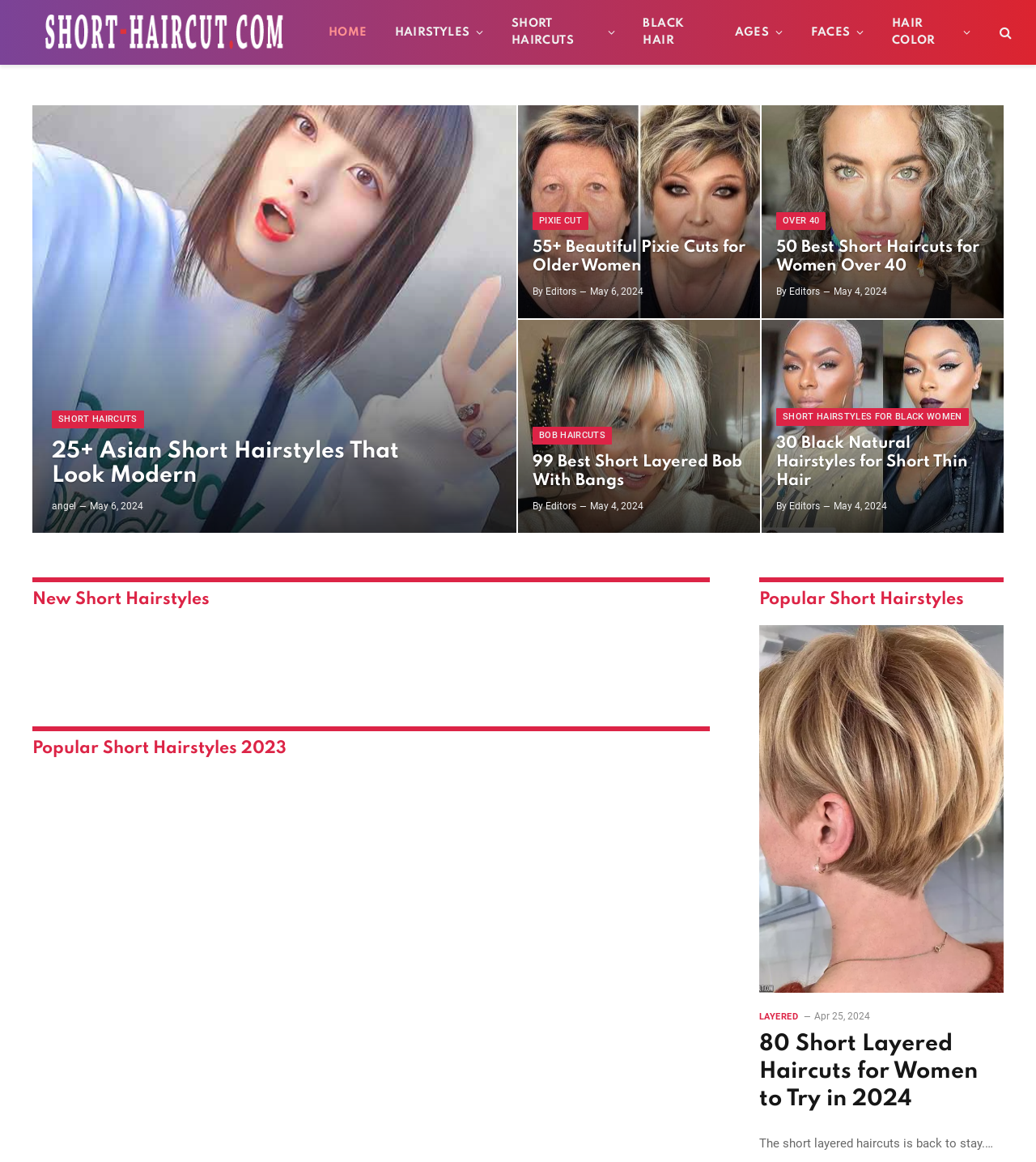Summarize the webpage in an elaborate manner.

This webpage is about short hairstyles, featuring various articles and images. At the top, there is a navigation menu with links to different sections, including "HOME", "HAIRSTYLES", "SHORT HAIRCUTS", "BLACK HAIR", "AGES", "FACES", and "HAIR COLOR". 

Below the navigation menu, there are five articles, each with a heading, an image, and a link to read more. The articles are arranged in two columns, with three articles on the left and two on the right. The headings of the articles are "25+ Asian Short Hairstyles That Look Modern", "55+ Beautiful Pixie Cuts for Older Women", "99 Best Short Layered Bob With Bangs", "50 Best Short Haircuts for Women Over 40", and "30 Black Natural Hairstyles for Short Thin Hair". Each article has a corresponding image and a link to read more.

To the right of the articles, there are three headings: "New Short Hairstyles", "Popular Short Hairstyles 2023", and "Popular Short Hairstyles". Below these headings, there is another article with a heading "80 Short Layered Haircuts for Women to Try in 2024", an image, and a link to read more. This article is positioned at the bottom right of the page.

Throughout the page, there are also timestamps indicating when each article was published, with dates ranging from April 25, 2024, to May 6, 2024.